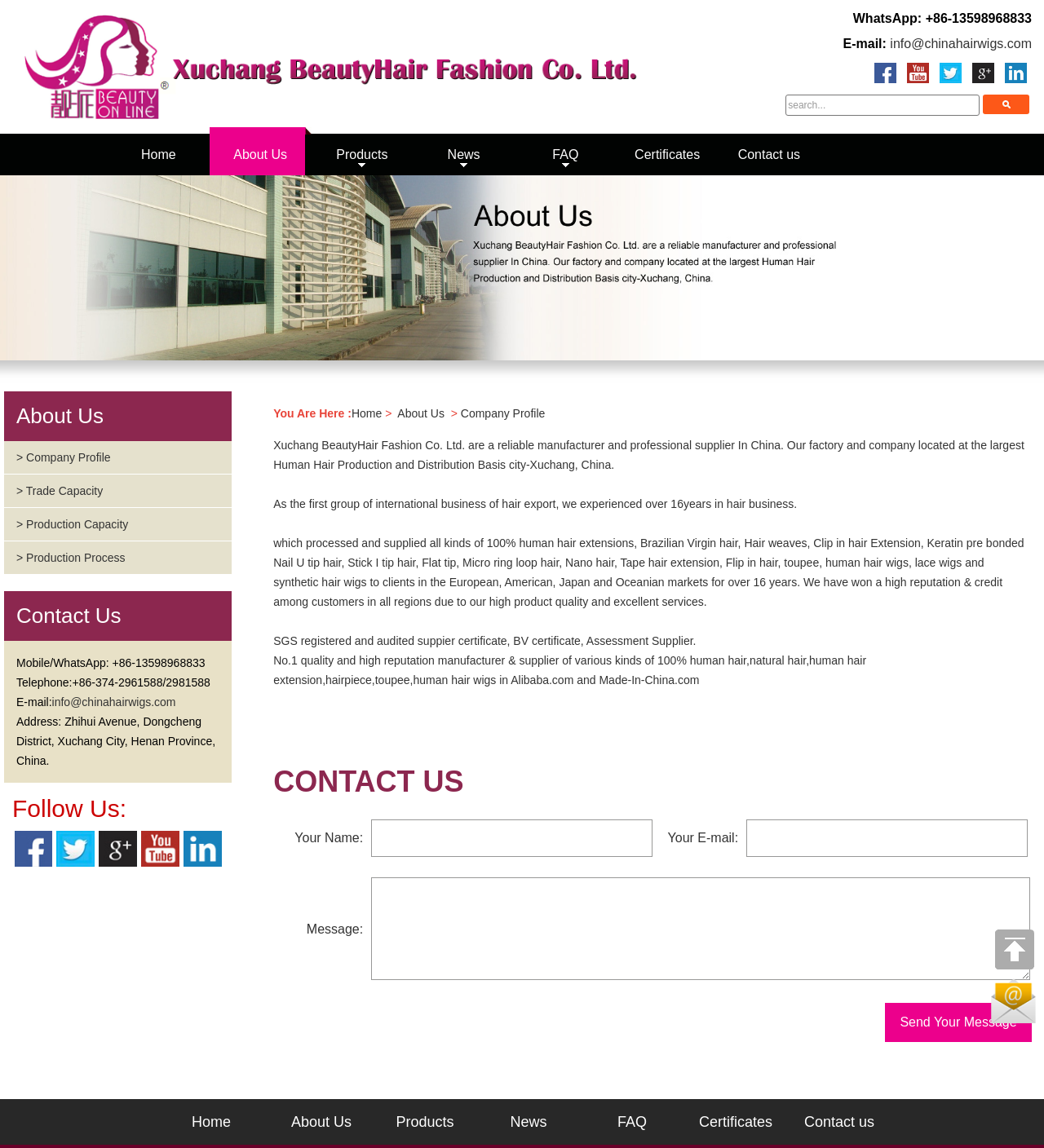Identify the bounding box coordinates necessary to click and complete the given instruction: "Search for products".

[0.752, 0.082, 0.987, 0.102]